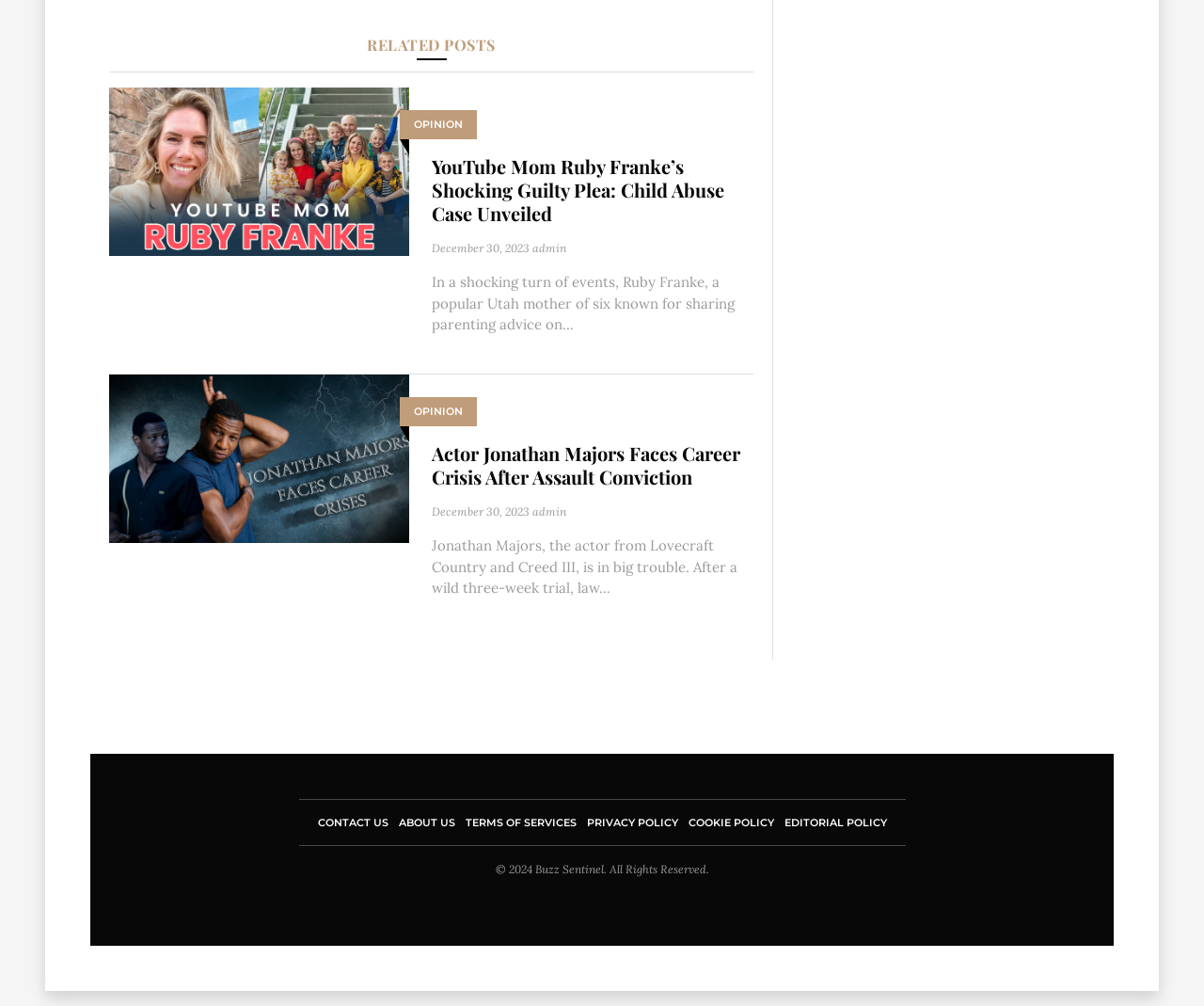Locate the bounding box coordinates of the clickable part needed for the task: "read about Ruby Franke".

[0.091, 0.16, 0.34, 0.178]